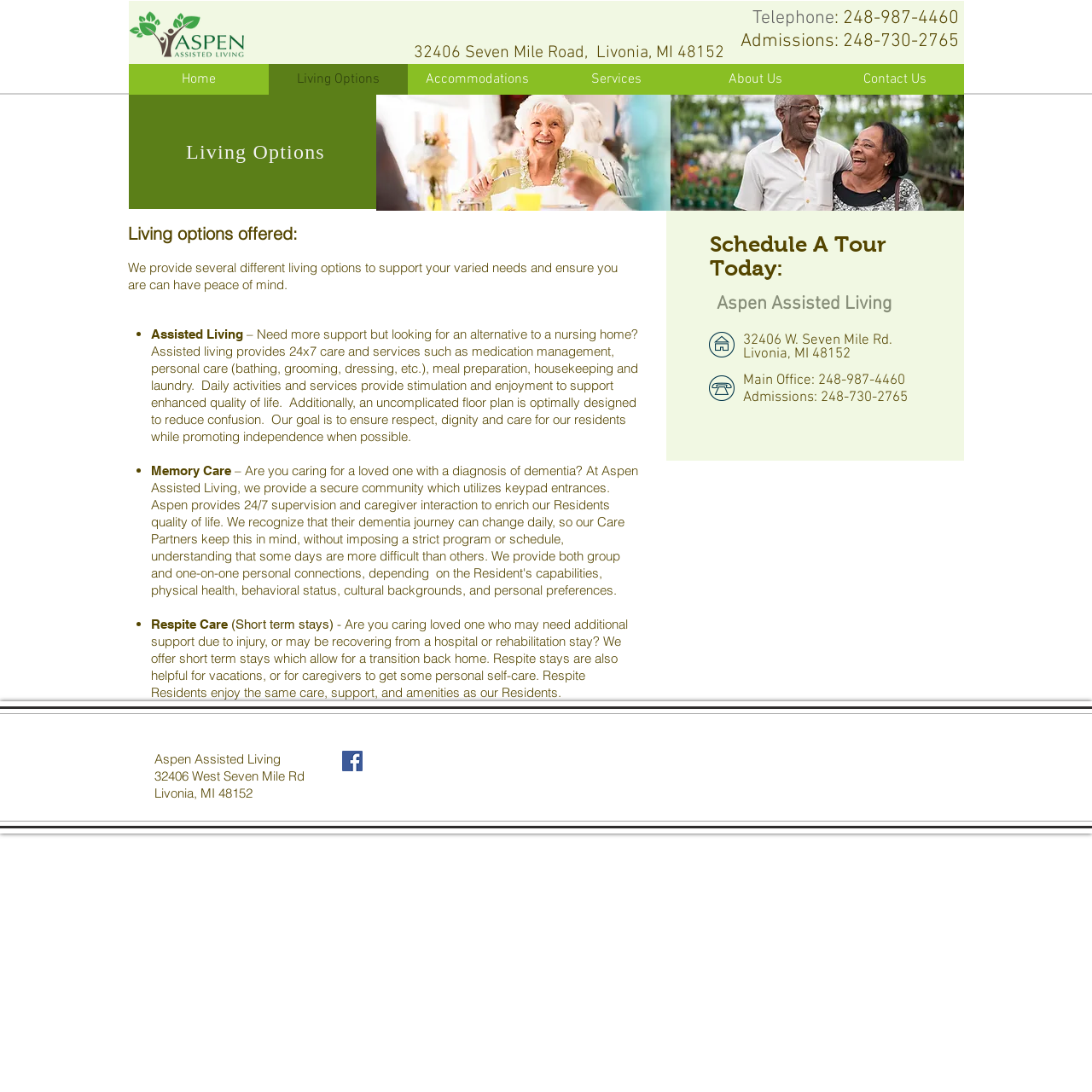Describe in detail what you see on the webpage.

The webpage is about Living Options at Aspen, a senior living community. At the top, there is a navigation menu with links to different sections of the website, including Home, Living Options, Accommodations, Services, About Us, and Contact Us. Below the navigation menu, there is a heading that reads "Living Options" and a matrix gallery with two images.

The main content of the page is divided into sections. The first section describes the living options offered, including Assisted Living, Memory Care, and Respite Care. Each option is listed with a bullet point and a brief description of the services provided. The descriptions include details about the care and support provided, as well as the benefits of each option.

Below the living options section, there is a heading that reads "Aspen Assisted Living" and a call-to-action to schedule a tour. The contact information for the main office and admissions is also provided.

At the bottom of the page, there is a footer section with the community's name, address, and contact information. There is also a social bar with a link to the community's Facebook page, represented by a Facebook social icon.